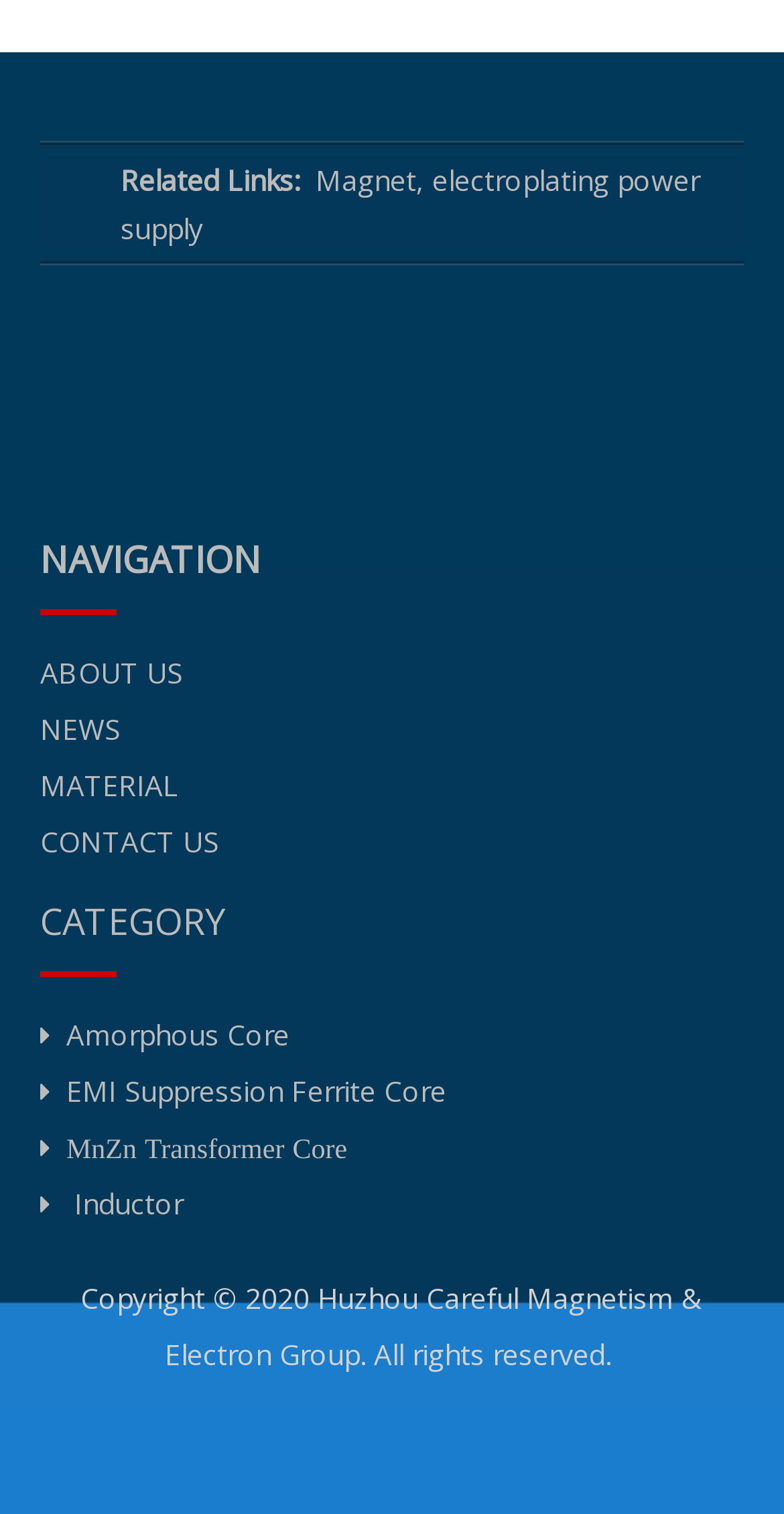What is the first category link?
We need a detailed and exhaustive answer to the question. Please elaborate.

I looked at the links under the 'CATEGORY' section and found that the first link is 'Amorphous Core'.